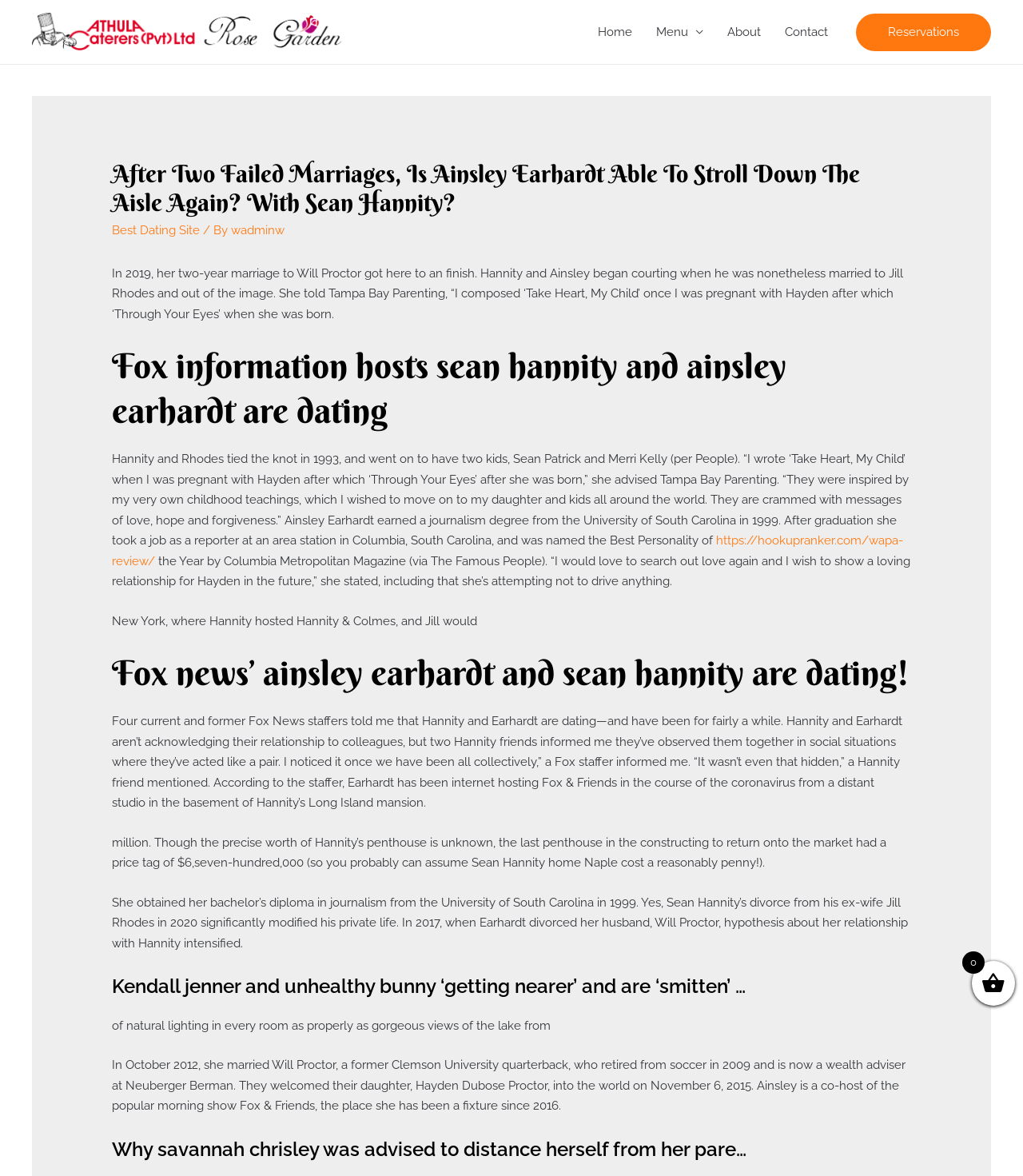Locate the bounding box coordinates for the element described below: "Real Estate". The coordinates must be four float values between 0 and 1, formatted as [left, top, right, bottom].

None